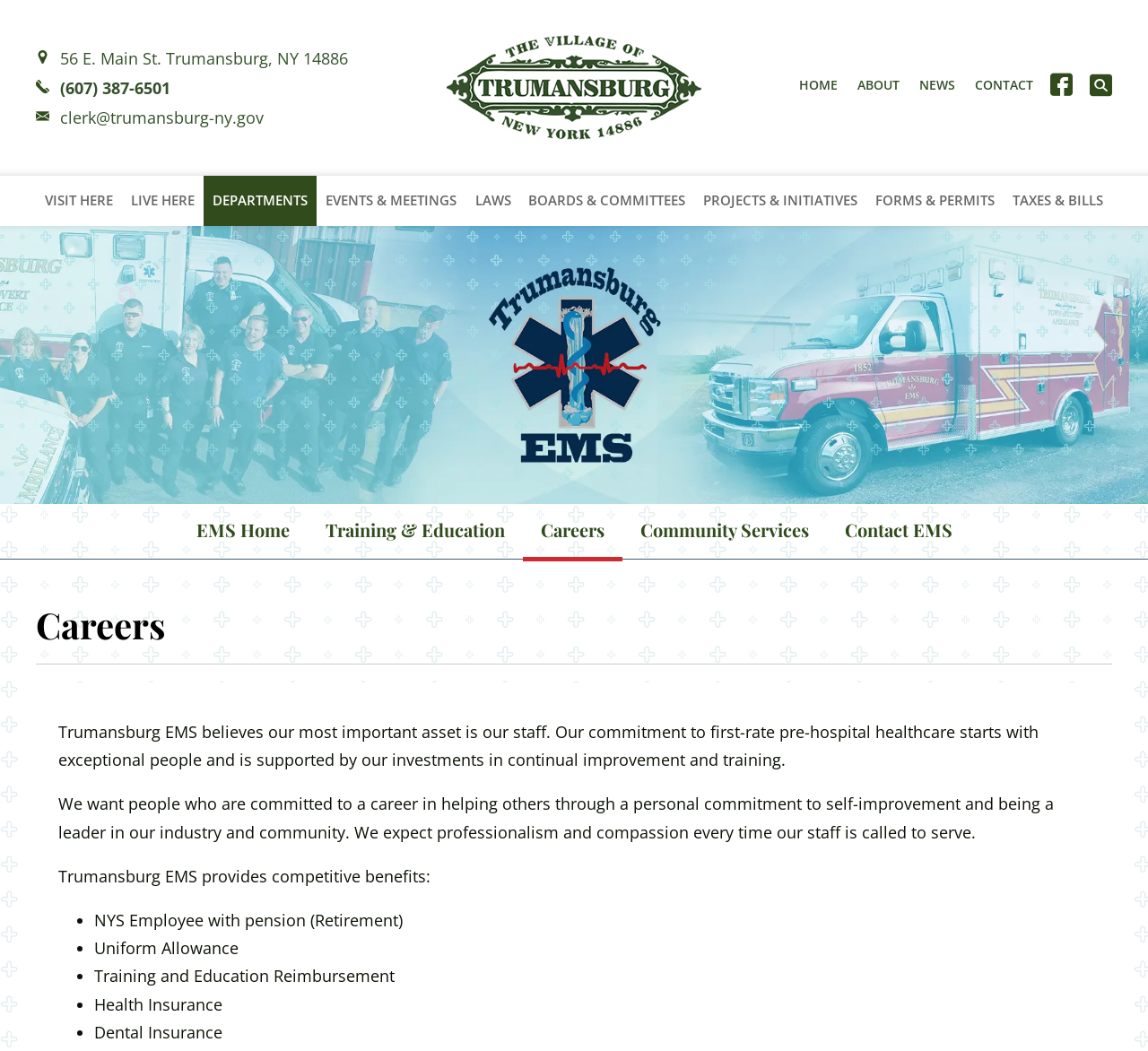Determine the bounding box coordinates of the region that needs to be clicked to achieve the task: "Go to the HOME page".

[0.696, 0.071, 0.73, 0.091]